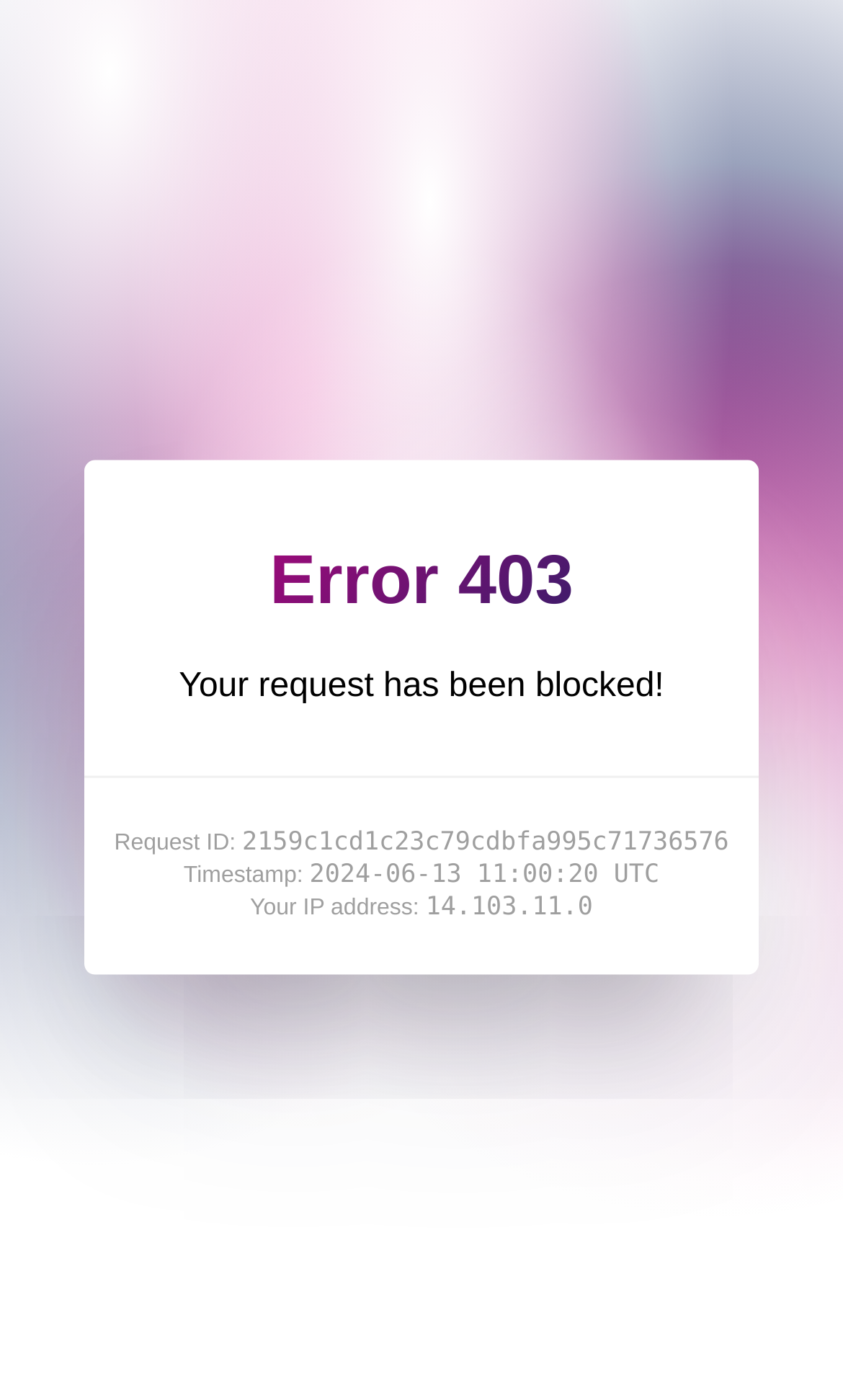What is the request ID?
Please provide a single word or phrase based on the screenshot.

2159c1cd1c23c79cdbfa995c71736576